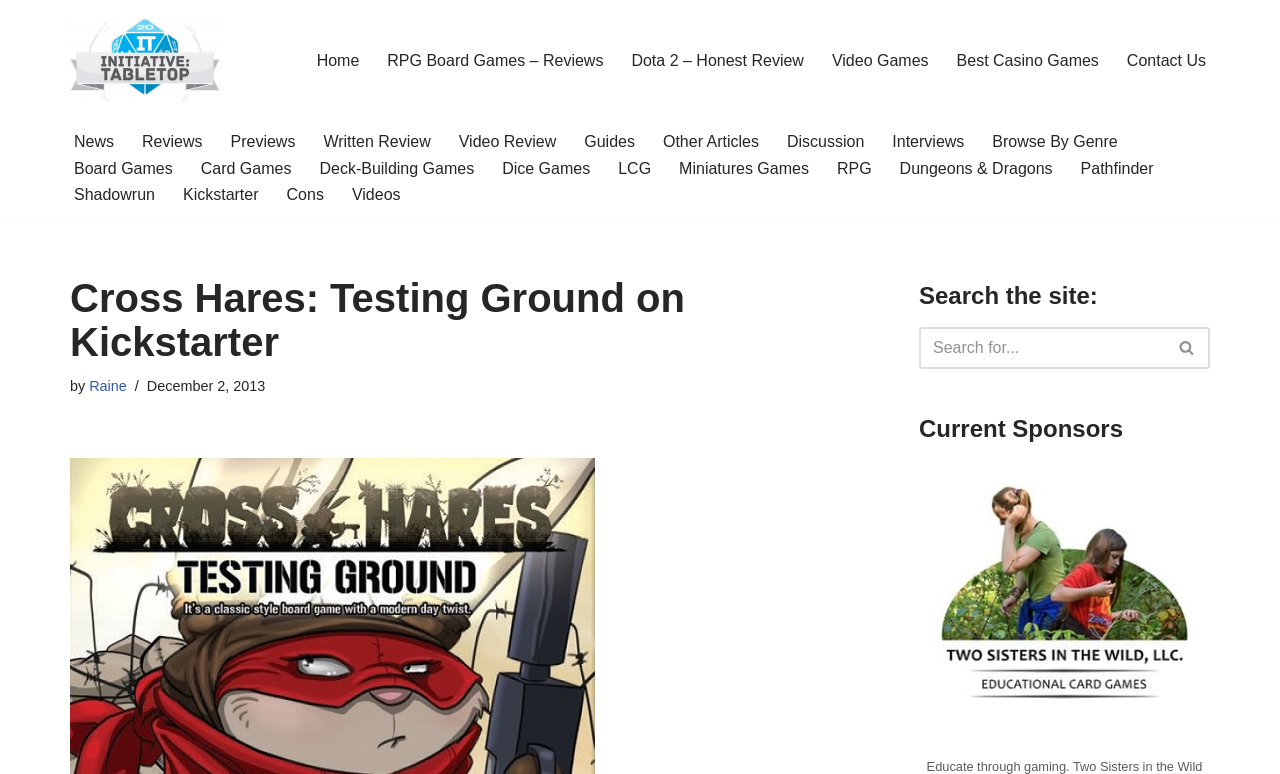Answer the question below in one word or phrase:
What is the date of the review?

December 2, 2013